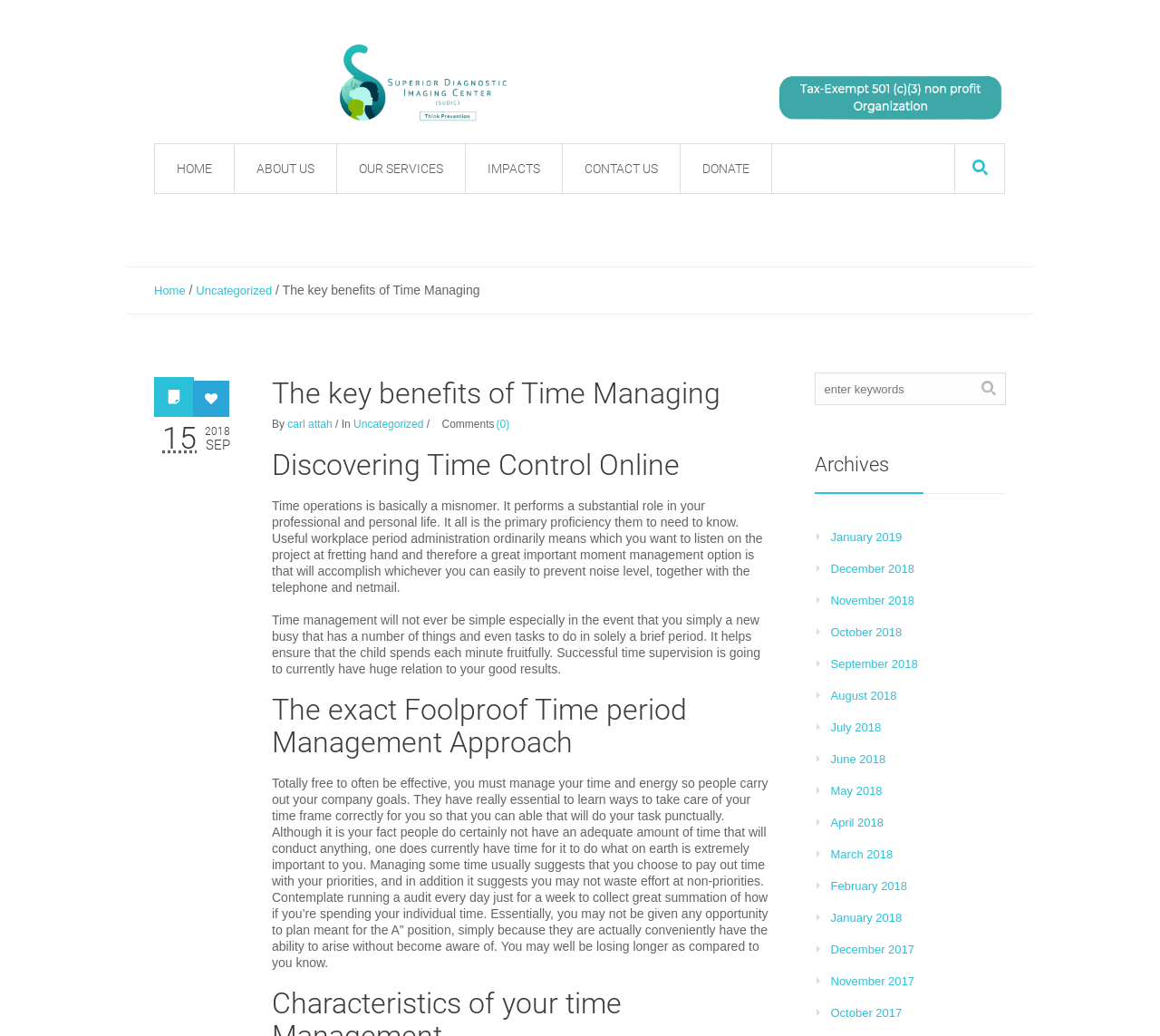Can you determine the bounding box coordinates of the area that needs to be clicked to fulfill the following instruction: "Click on the September 2018 archive"?

[0.716, 0.634, 0.791, 0.647]